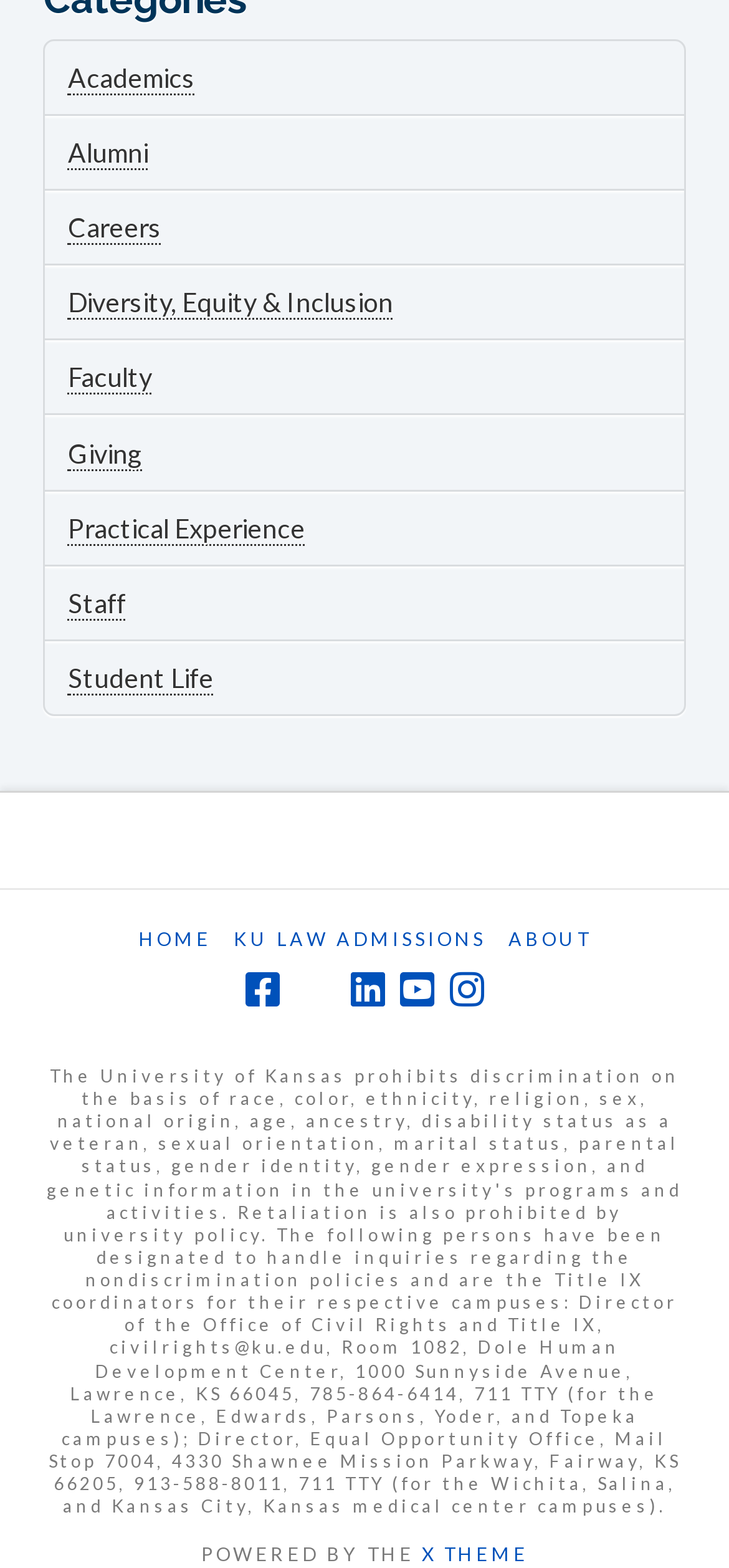How many main navigation links are there?
Examine the webpage screenshot and provide an in-depth answer to the question.

I counted the number of links in the top navigation bar, which includes 'Academics', 'Alumni', 'Careers', 'Diversity, Equity & Inclusion', 'Faculty', 'Giving', 'Practical Experience', and 'Staff'.